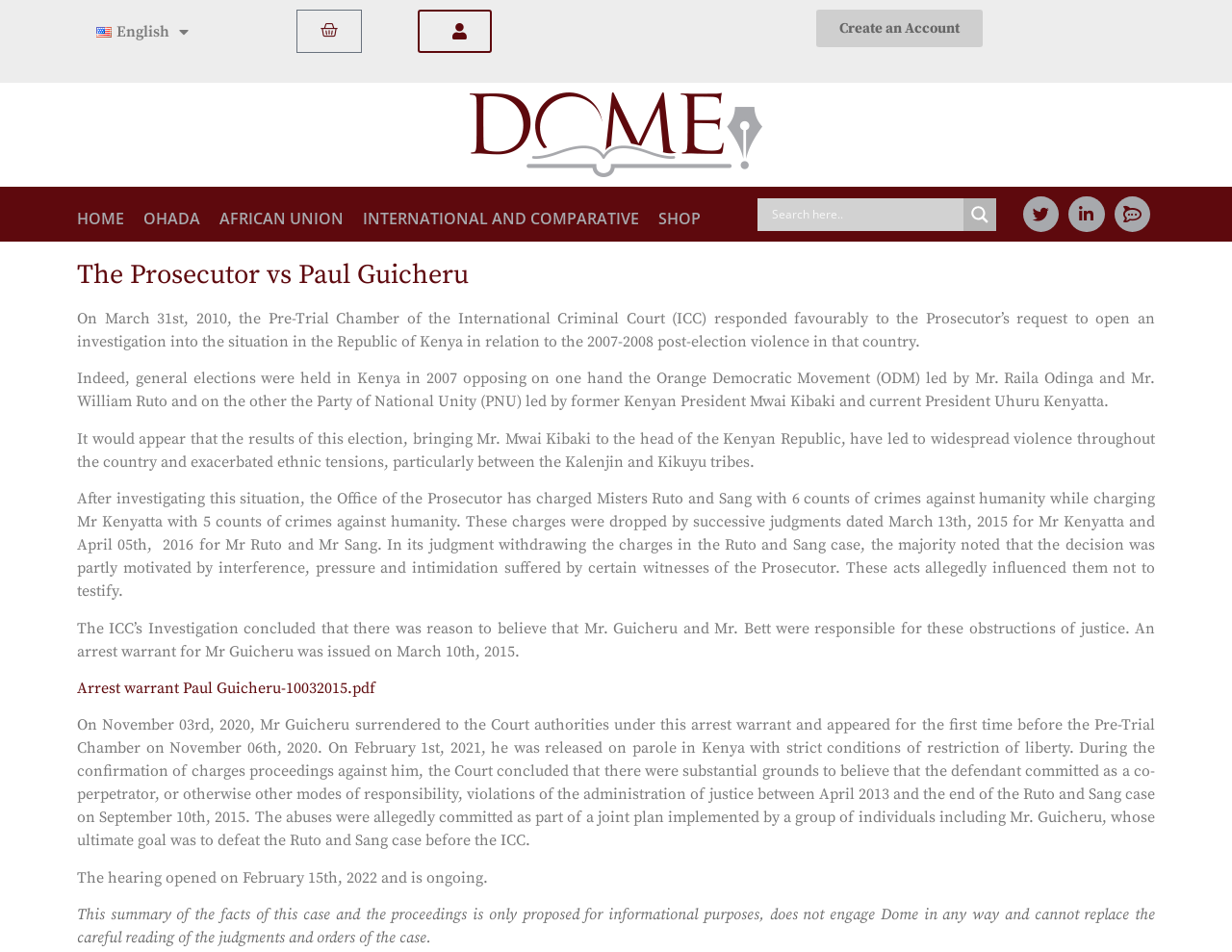Pinpoint the bounding box coordinates of the area that must be clicked to complete this instruction: "Go to the HOME page".

[0.055, 0.206, 0.109, 0.253]